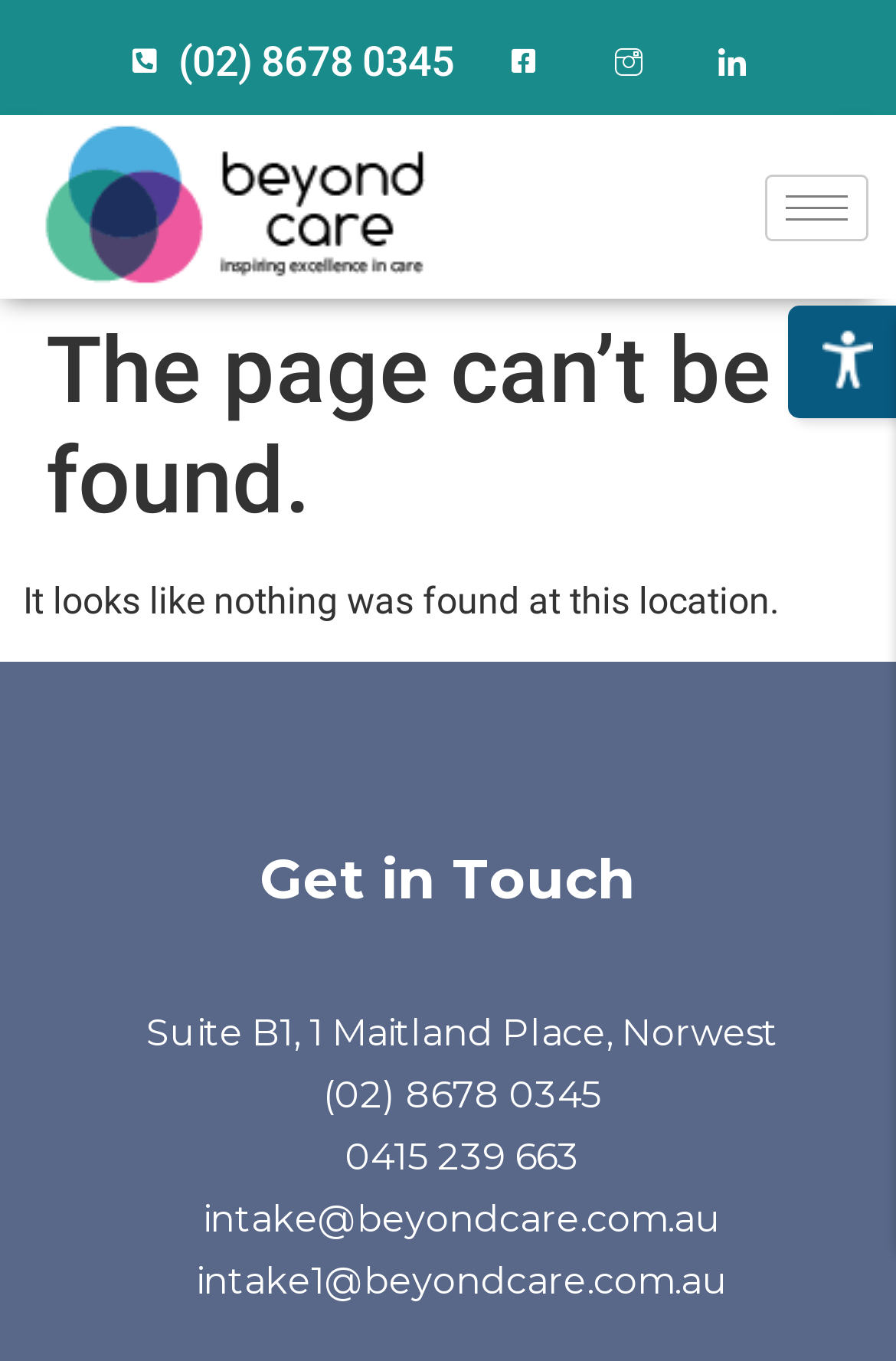Given the element description Ok, predict the bounding box coordinates for the UI element in the webpage screenshot. The format should be (top-left x, top-left y, bottom-right x, bottom-right y), and the values should be between 0 and 1.

None